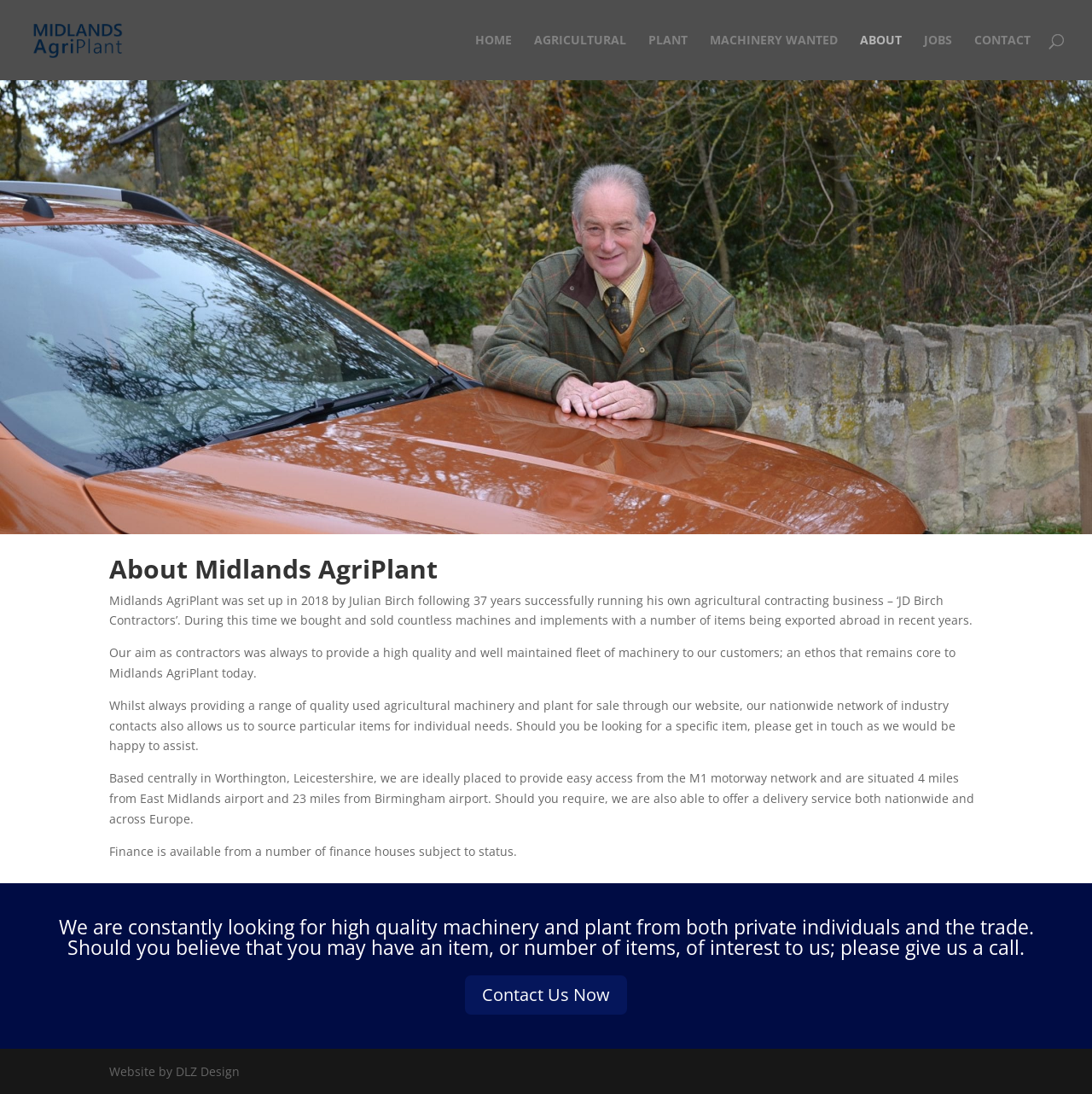Identify the bounding box coordinates of the area that should be clicked in order to complete the given instruction: "View AGRICULTURAL page". The bounding box coordinates should be four float numbers between 0 and 1, i.e., [left, top, right, bottom].

[0.489, 0.031, 0.573, 0.073]